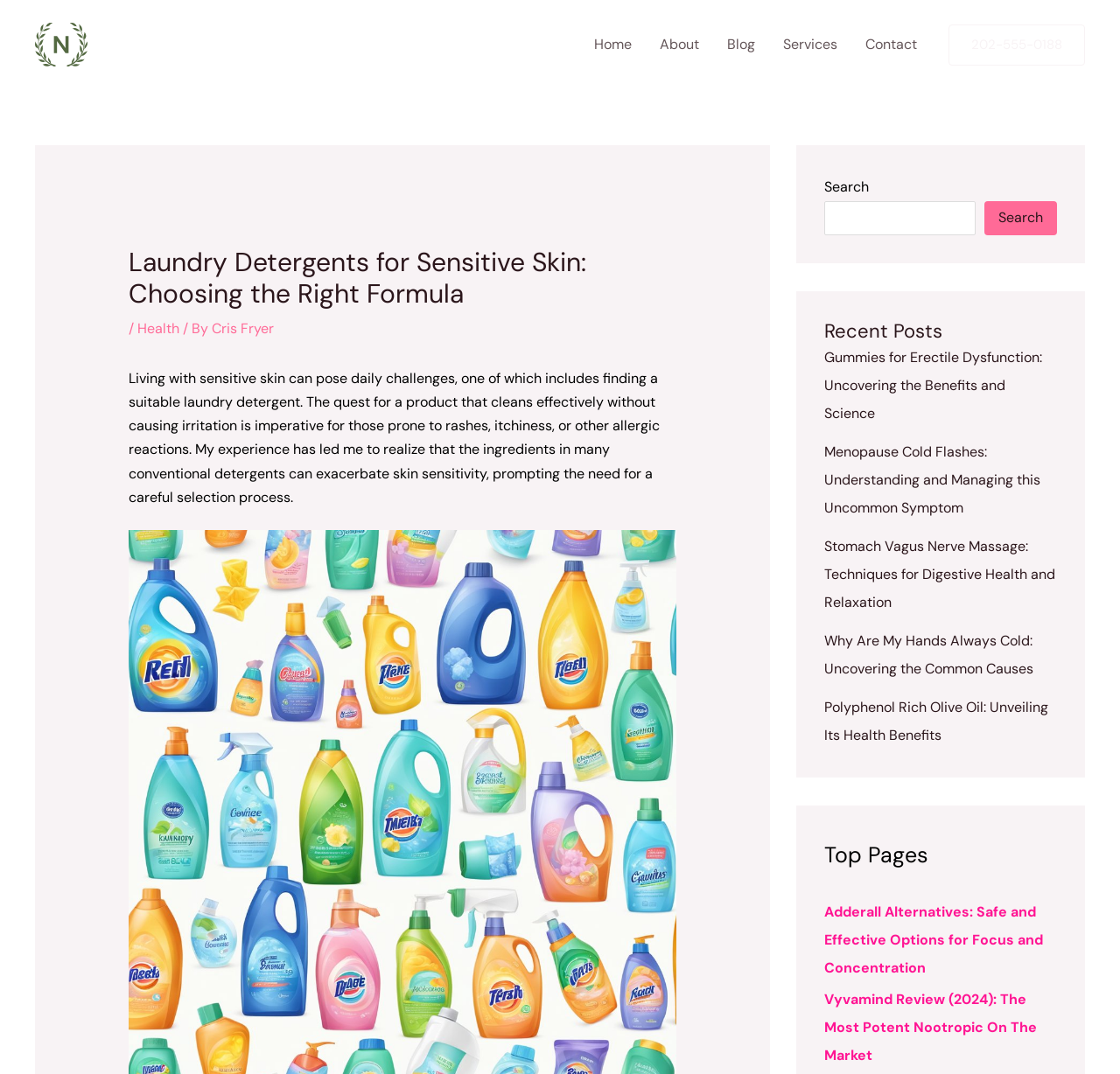Please answer the following question as detailed as possible based on the image: 
How many recent posts are listed on the webpage?

I counted the number of link elements with titles of recent posts, which are located in the bottom right corner of the webpage, and found that there are 5 recent posts listed.